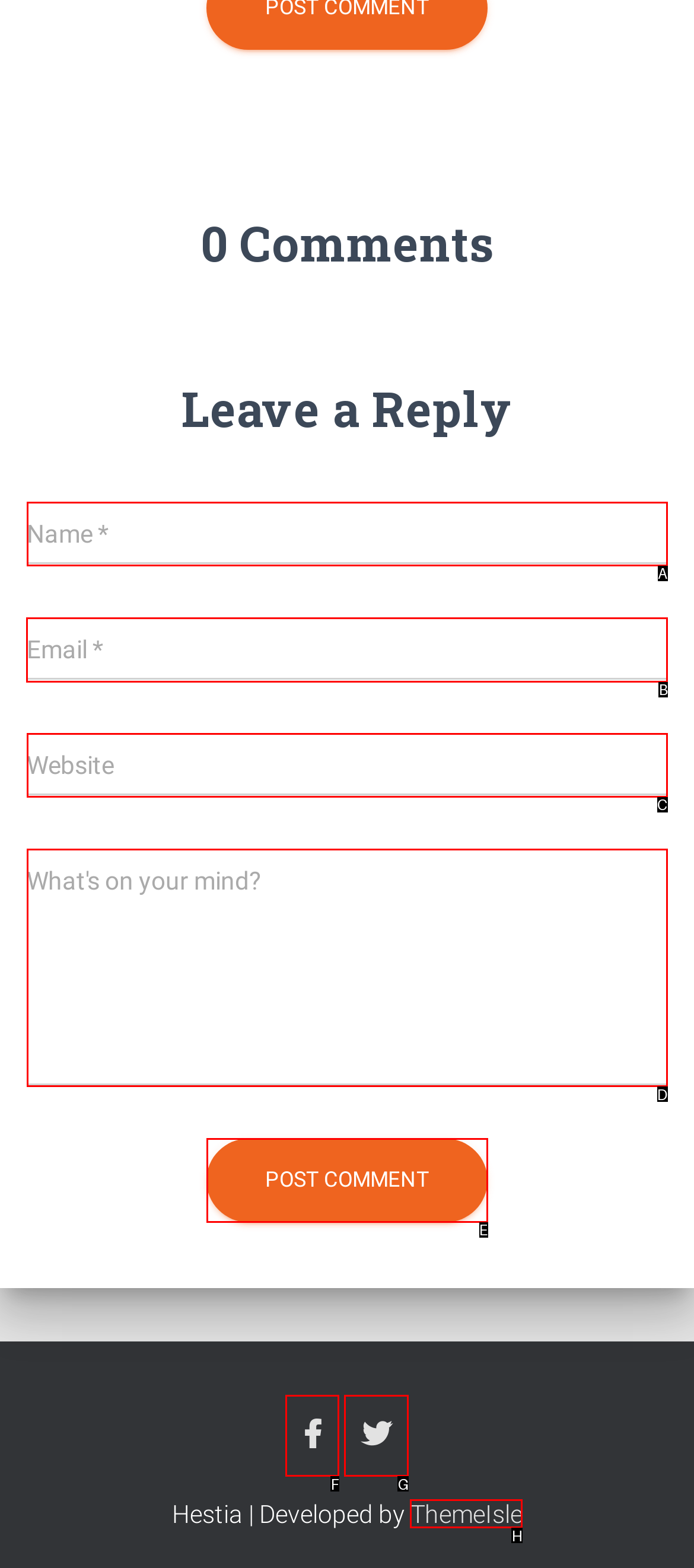Identify which lettered option completes the task: Type your email. Provide the letter of the correct choice.

B